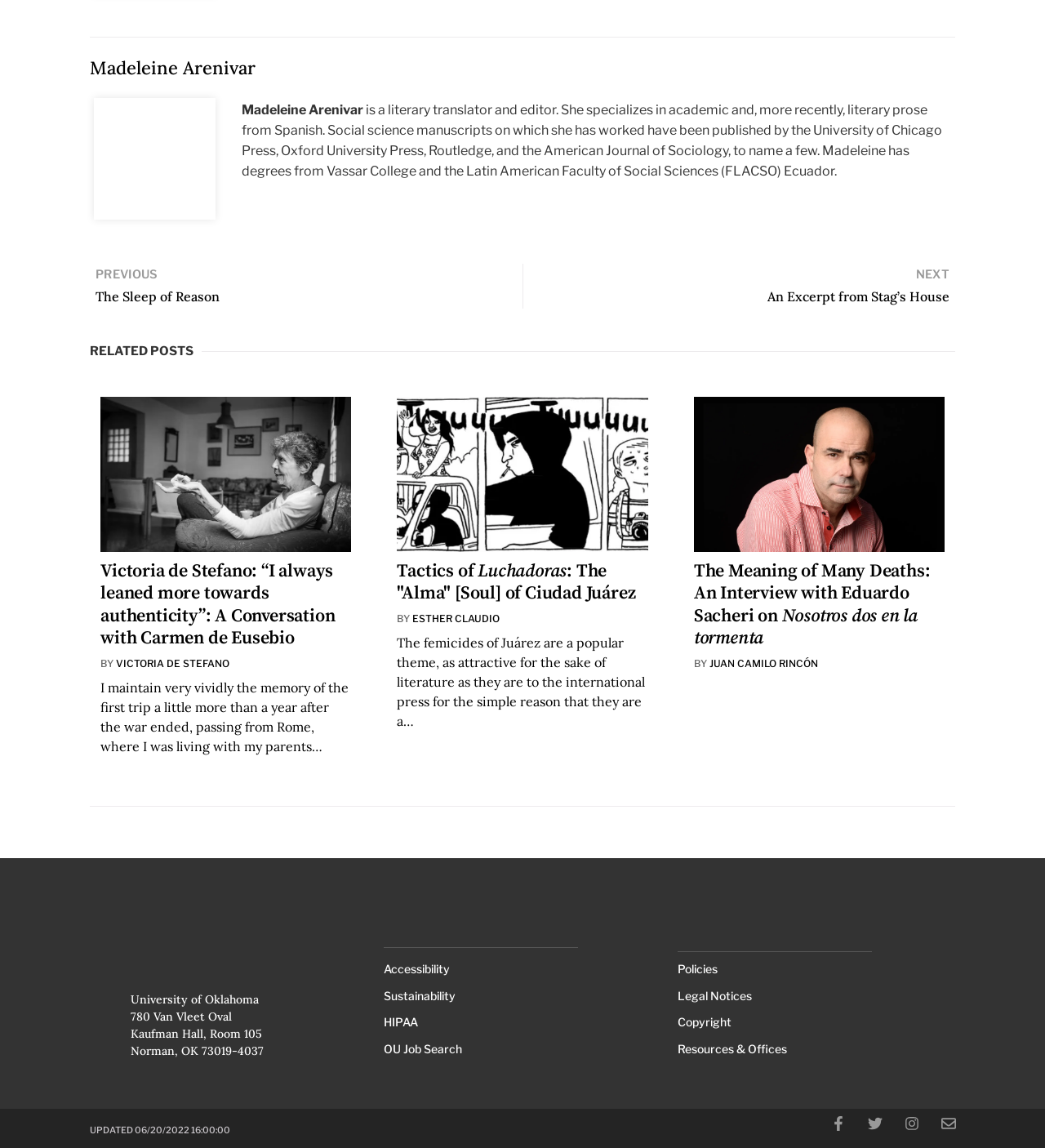Determine the bounding box coordinates of the element's region needed to click to follow the instruction: "Visit the University of Oklahoma website". Provide these coordinates as four float numbers between 0 and 1, formatted as [left, top, right, bottom].

[0.125, 0.864, 0.247, 0.877]